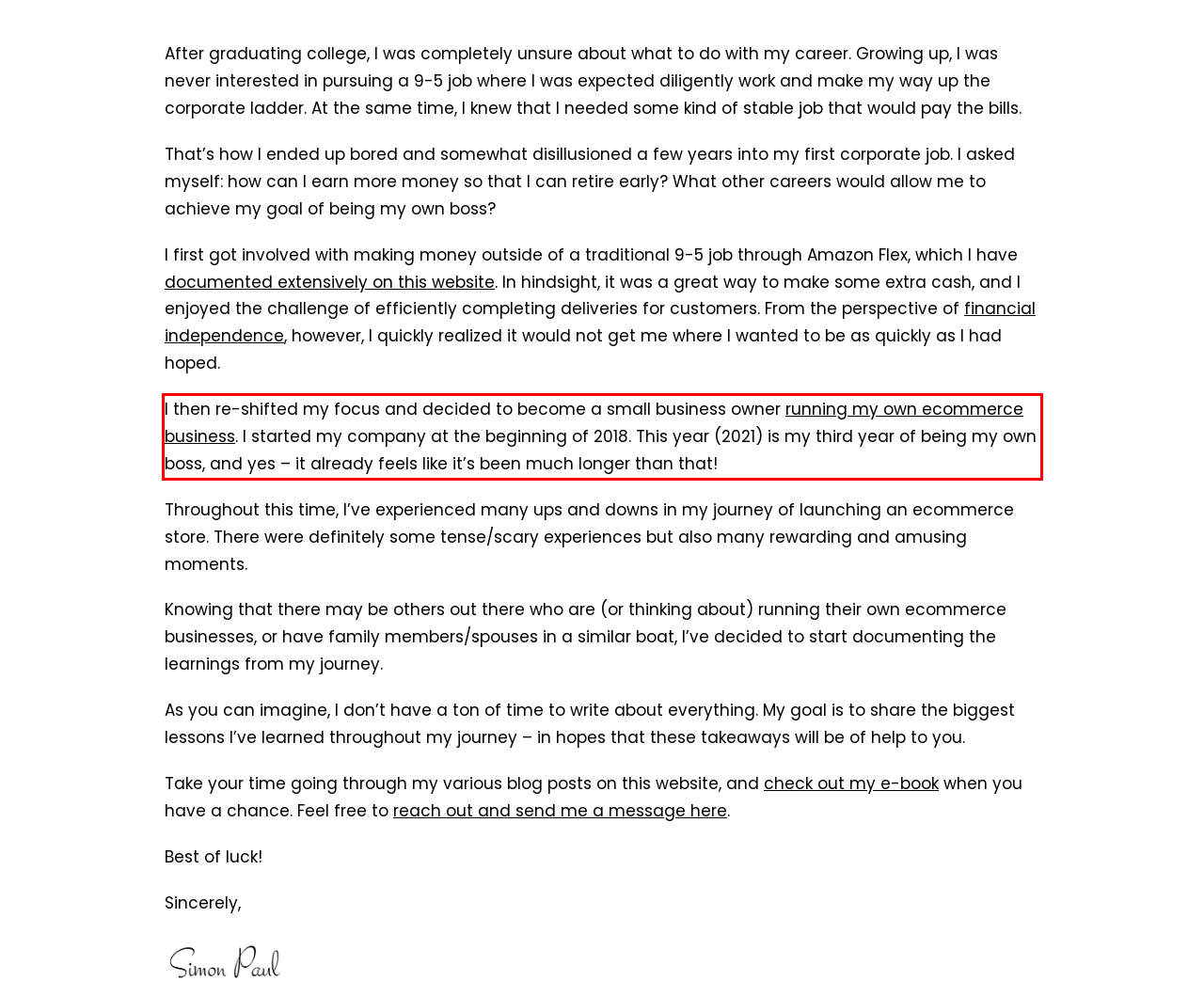By examining the provided screenshot of a webpage, recognize the text within the red bounding box and generate its text content.

I then re-shifted my focus and decided to become a small business owner running my own ecommerce business. I started my company at the beginning of 2018. This year (2021) is my third year of being my own boss, and yes – it already feels like it’s been much longer than that!